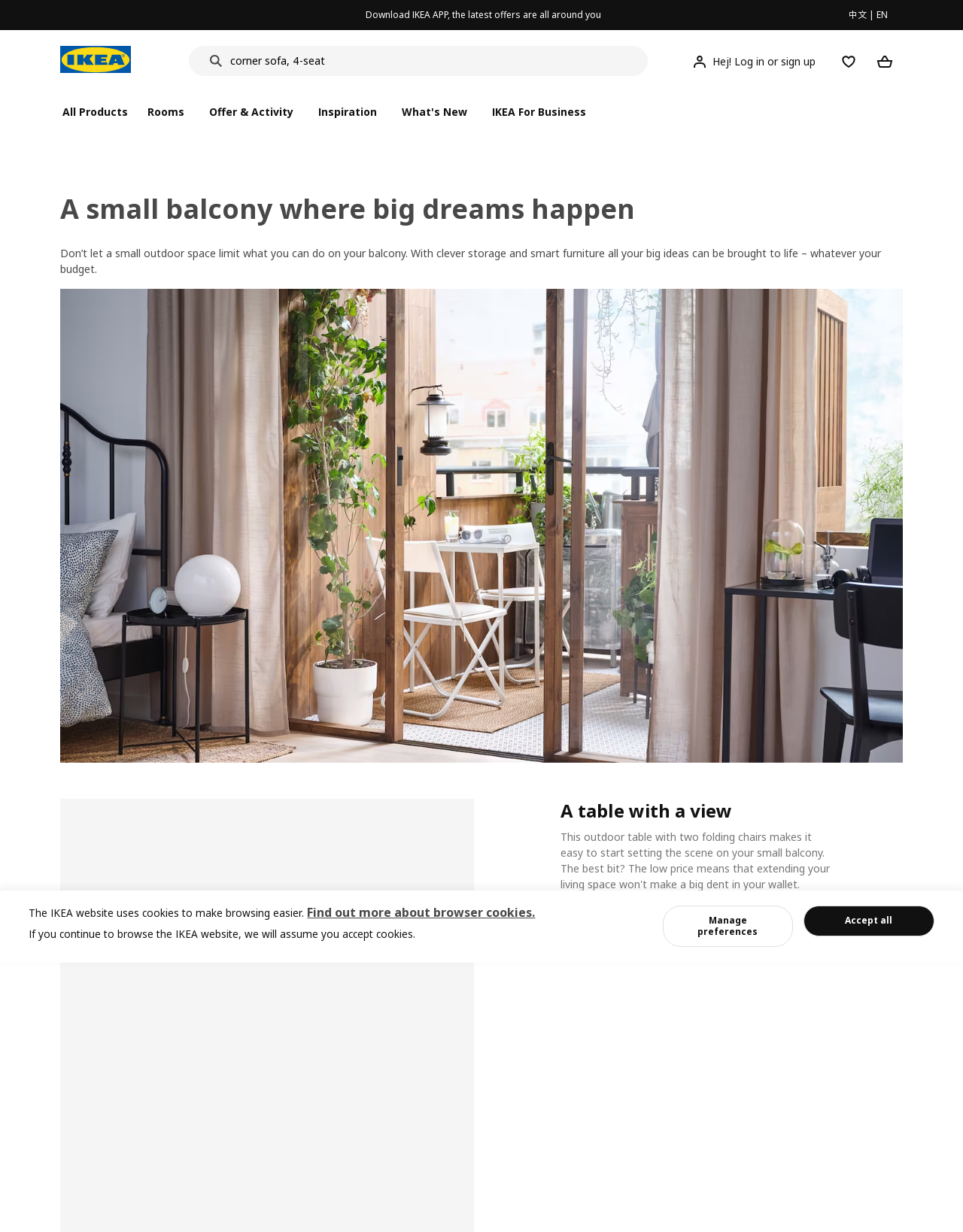Find the bounding box coordinates for the area that must be clicked to perform this action: "Log in or sign up".

[0.709, 0.035, 0.862, 0.065]